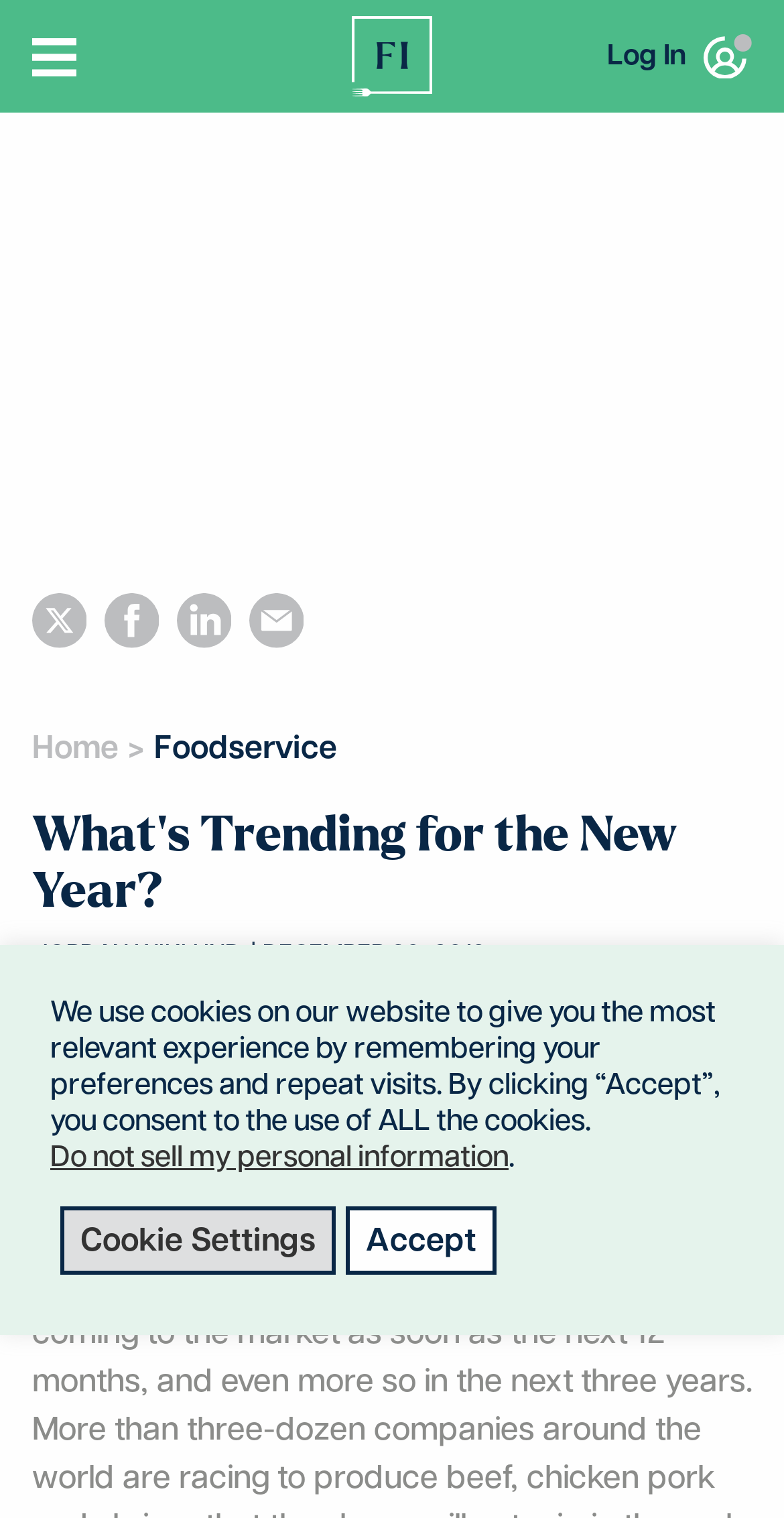What is the name of the report mentioned?
Based on the image, respond with a single word or phrase.

2020 Food & Beverage Report